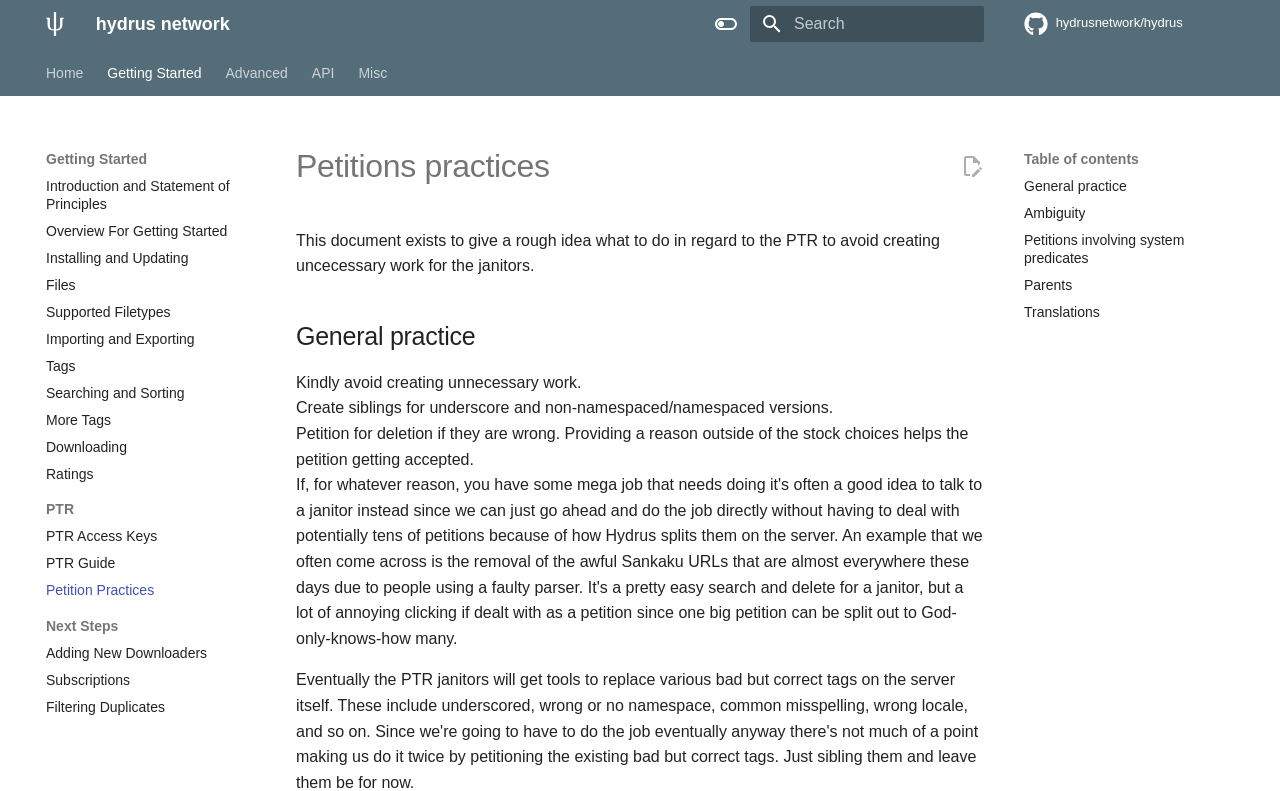Mark the bounding box of the element that matches the following description: "Translations".

[0.8, 0.383, 0.964, 0.406]